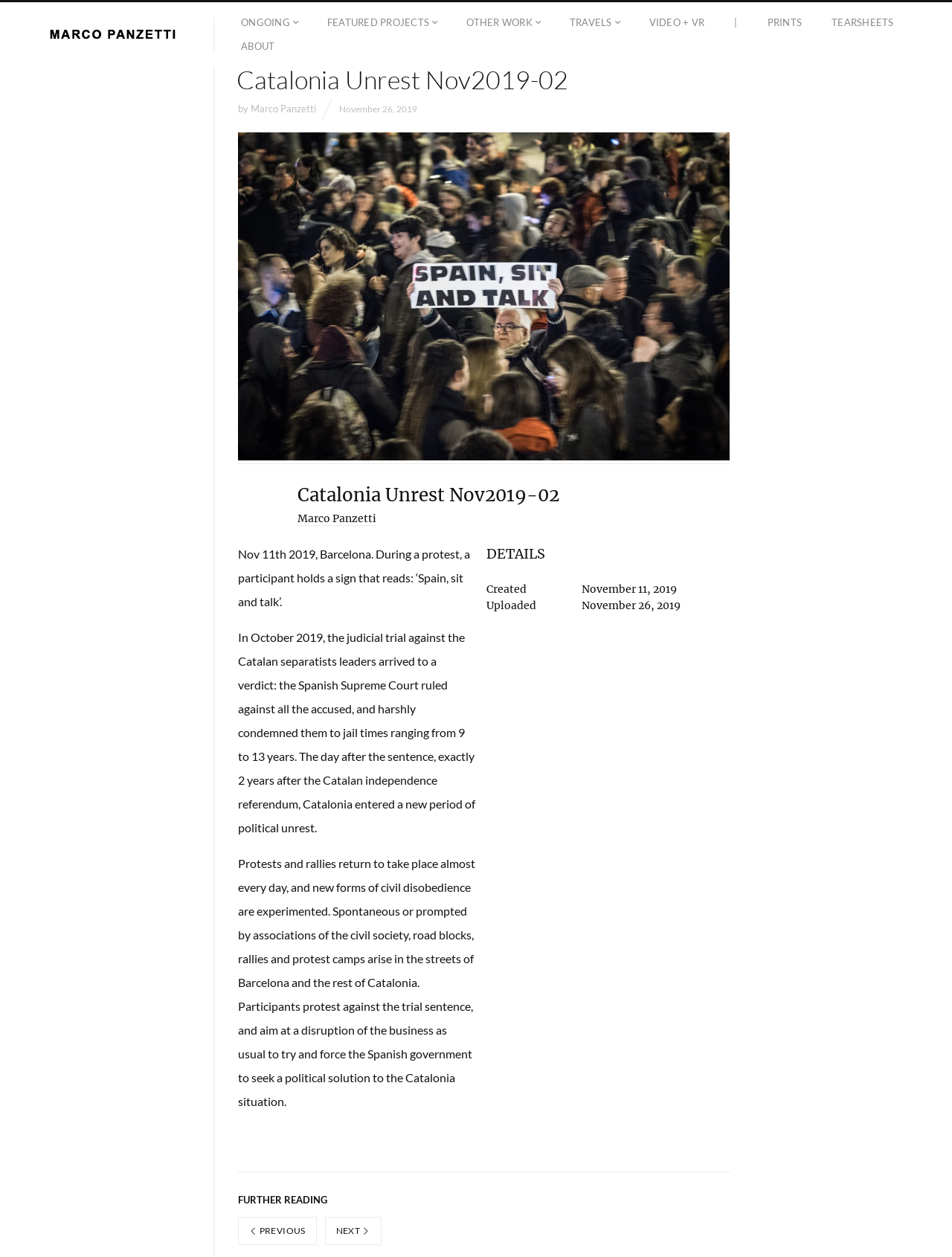Please locate the clickable area by providing the bounding box coordinates to follow this instruction: "View PoliceTalent’s Diploma of Recognition 2020".

None